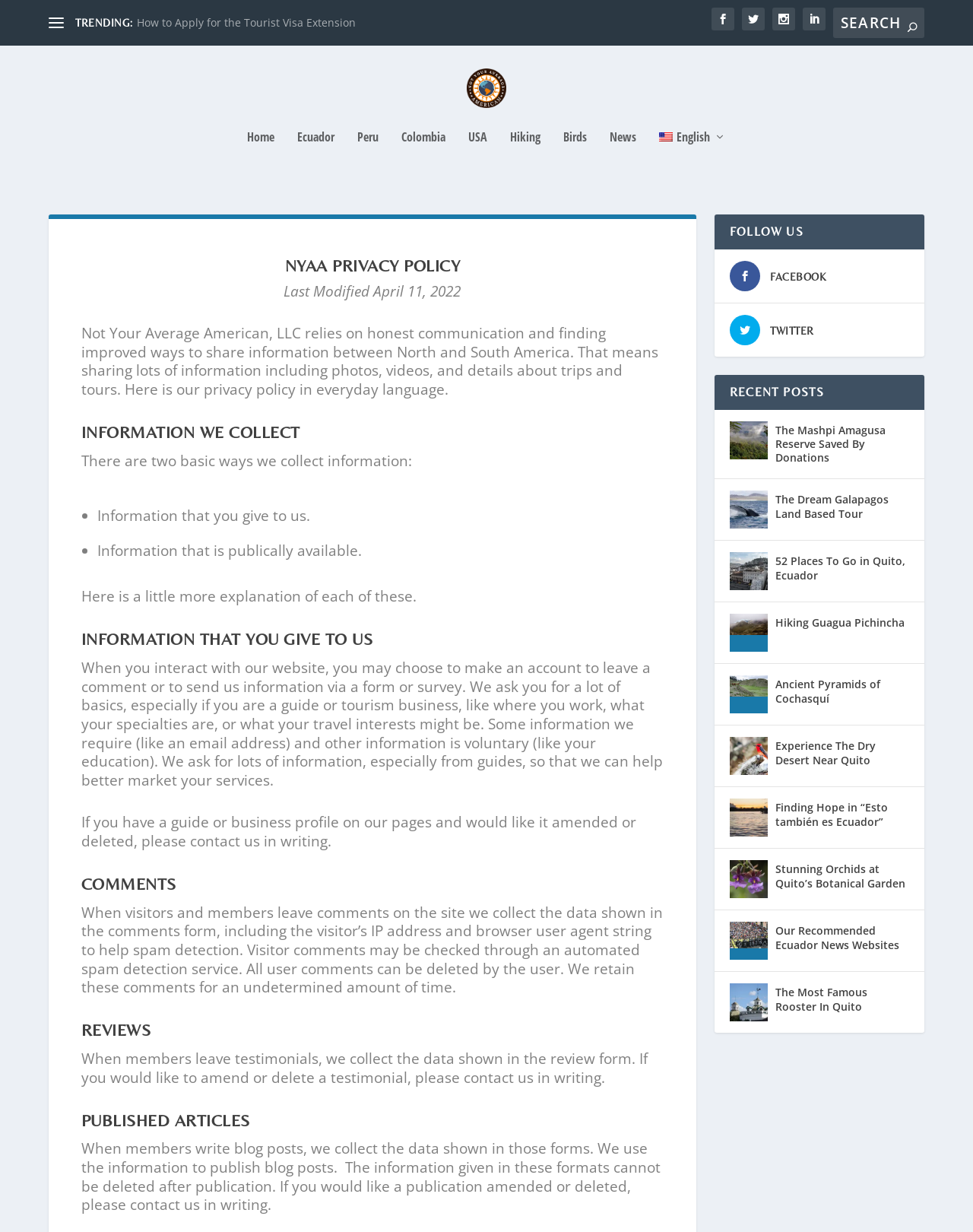Find the bounding box of the UI element described as follows: "name="s" placeholder="Search" title="Search for:"".

[0.856, 0.006, 0.95, 0.031]